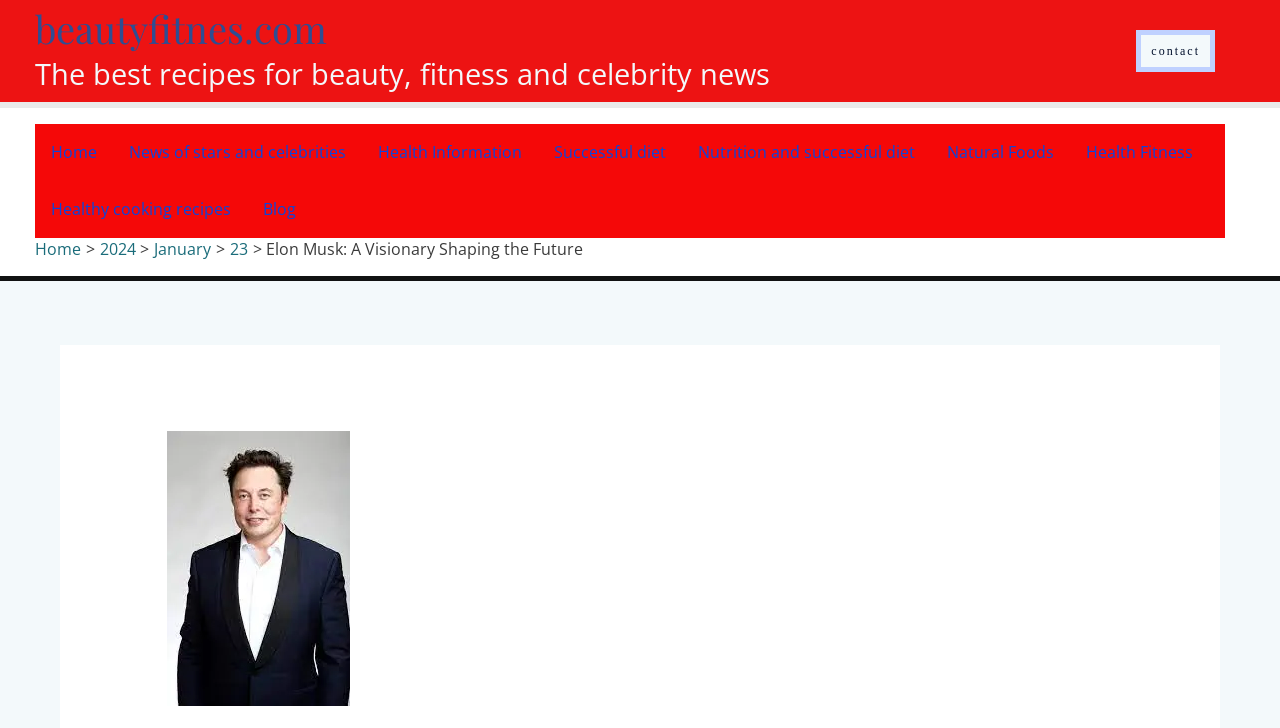Identify and extract the main heading from the webpage.

Elon Musk: A Visionary Shaping The Future